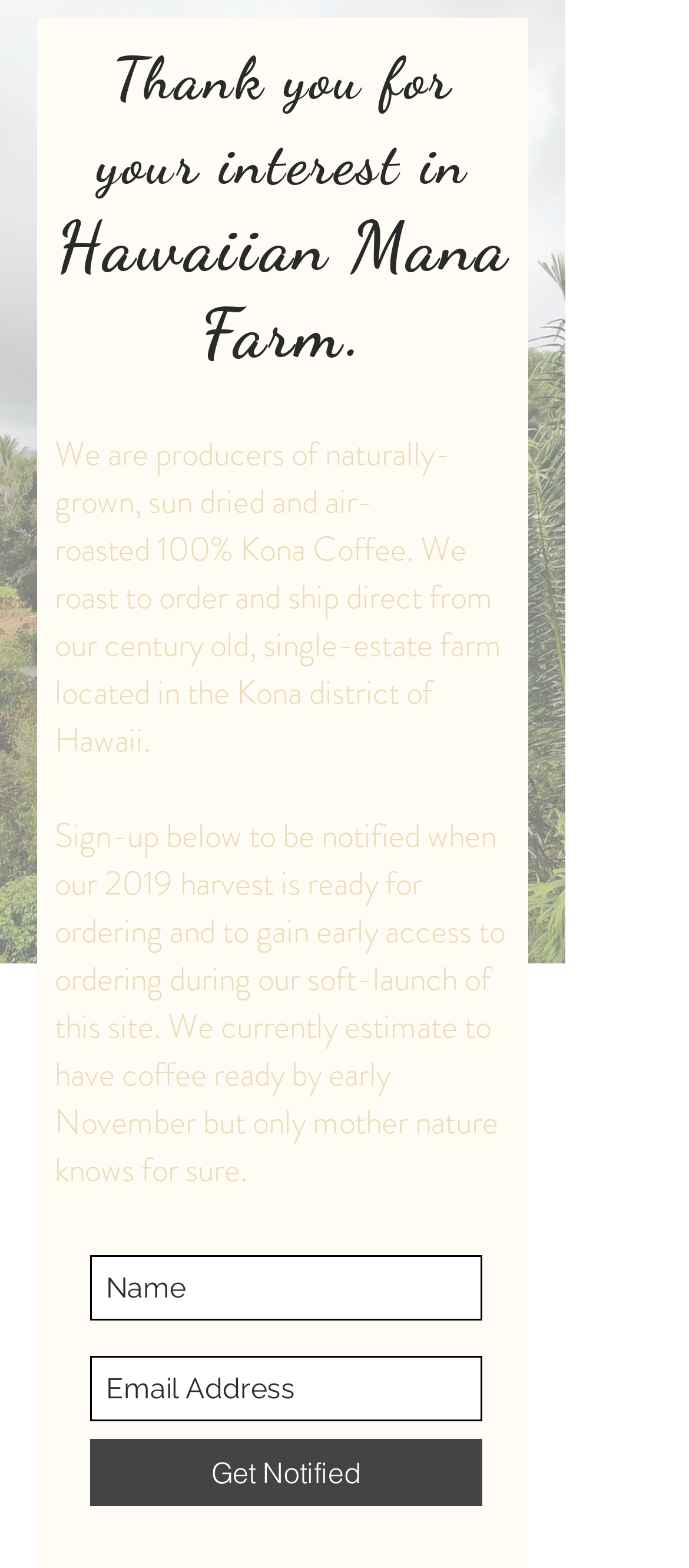What is the current status of the website?
Using the image as a reference, deliver a detailed and thorough answer to the question.

The StaticText element mentions that the website is currently in a soft-launch phase, and users can sign up to gain early access to ordering during this period.